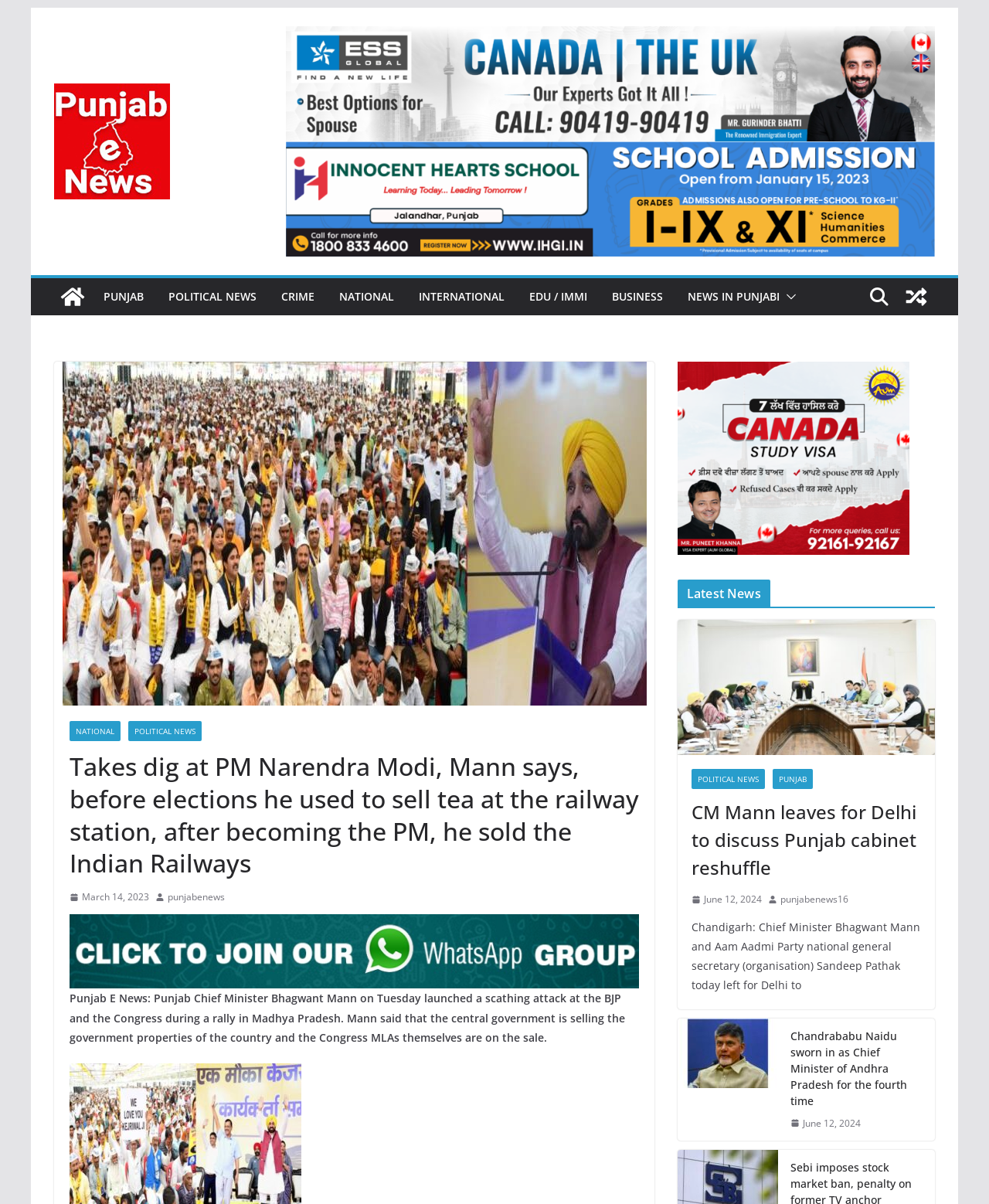Given the element description "title="View a random post"" in the screenshot, predict the bounding box coordinates of that UI element.

[0.908, 0.231, 0.945, 0.262]